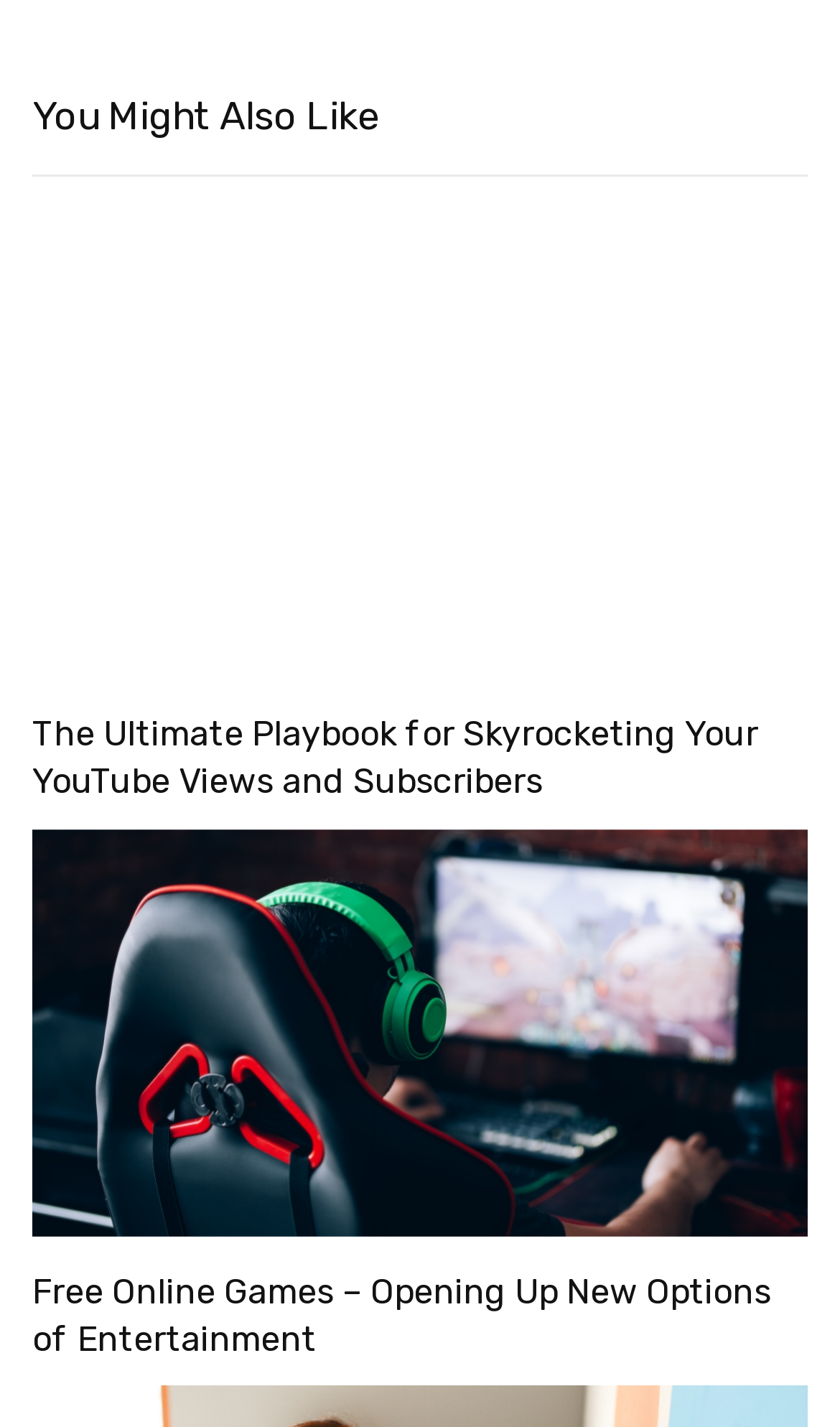What type of content is available on the webpage?
Using the visual information, reply with a single word or short phrase.

Games and Entertainment